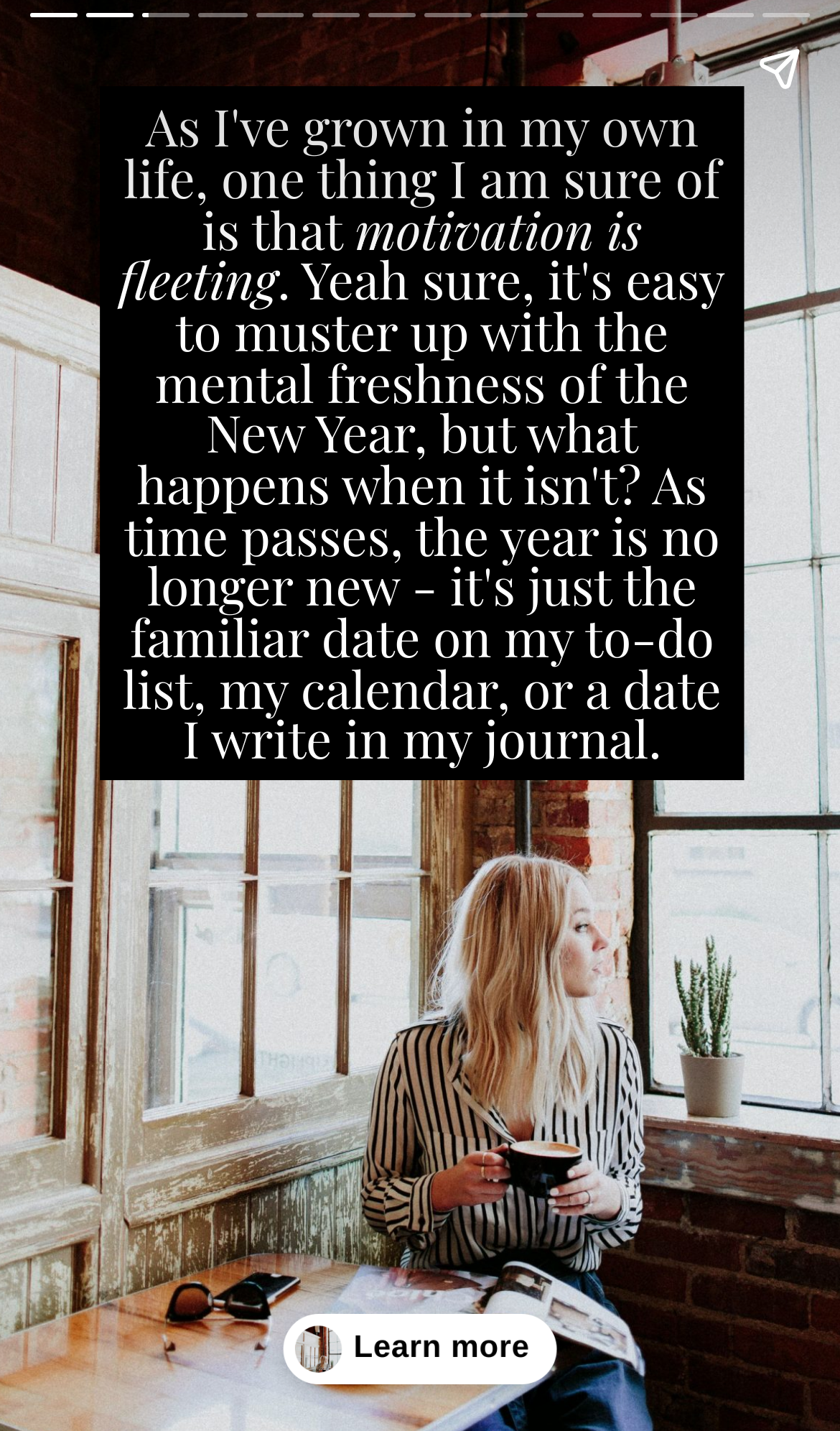Describe the webpage meticulously, covering all significant aspects.

The webpage is about Cathclaire's experience with a celebrity mindset coach, Laura St. John. At the top of the page, there is a heading that shares Cathclaire's thoughts on motivation, stating that it's fleeting and can be difficult to maintain over time. Below this heading, there is a "Learn more" button, accompanied by a small image to its right. 

At the very top of the page, there is a complementary section that spans the entire width of the page. On the top-right corner of this section, there is a "Share story" button. 

On the left side of the page, near the top, there are two navigation buttons: "Previous page" and "Next page". These buttons are stacked vertically, with "Previous page" above "Next page".